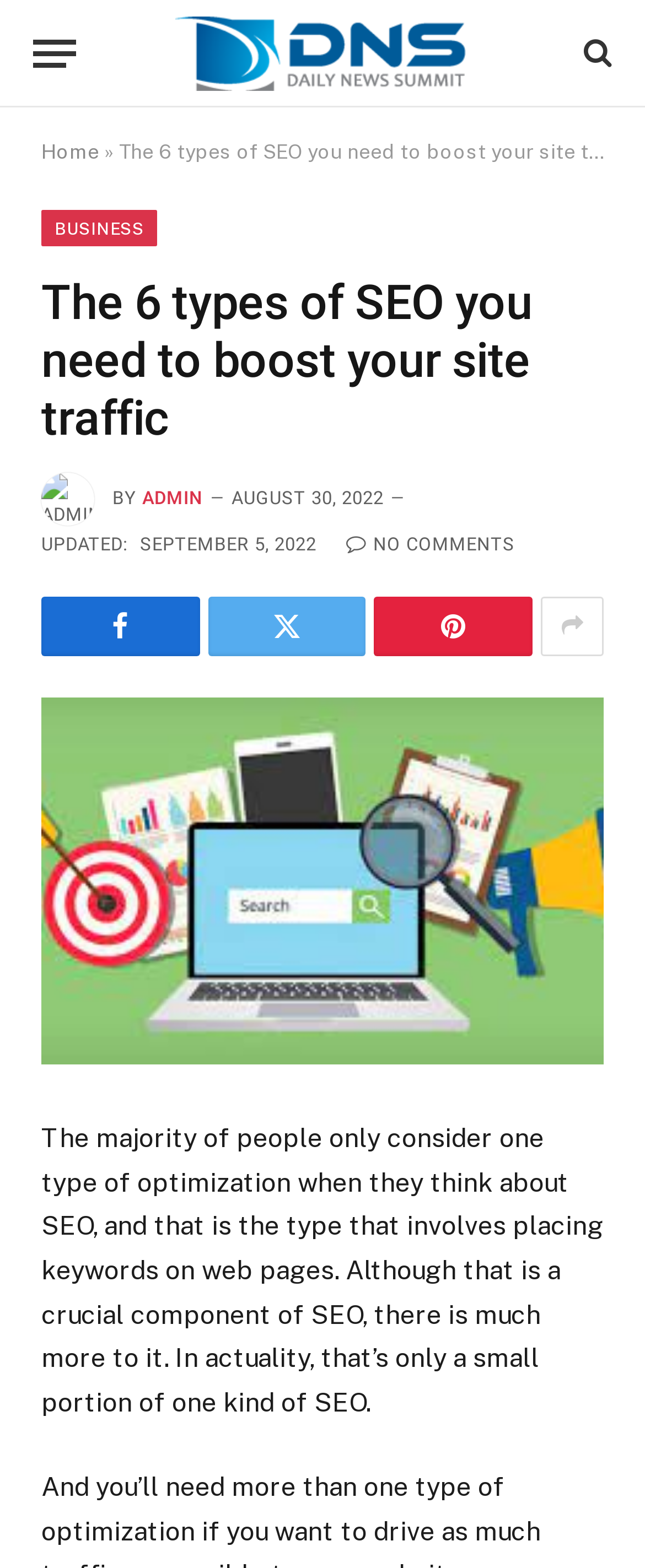What is the topic of the article?
Using the image as a reference, deliver a detailed and thorough answer to the question.

I inferred the topic by analyzing the heading element 'The 6 types of SEO you need to boost your site traffic' and the content of the article which discusses different types of SEO.